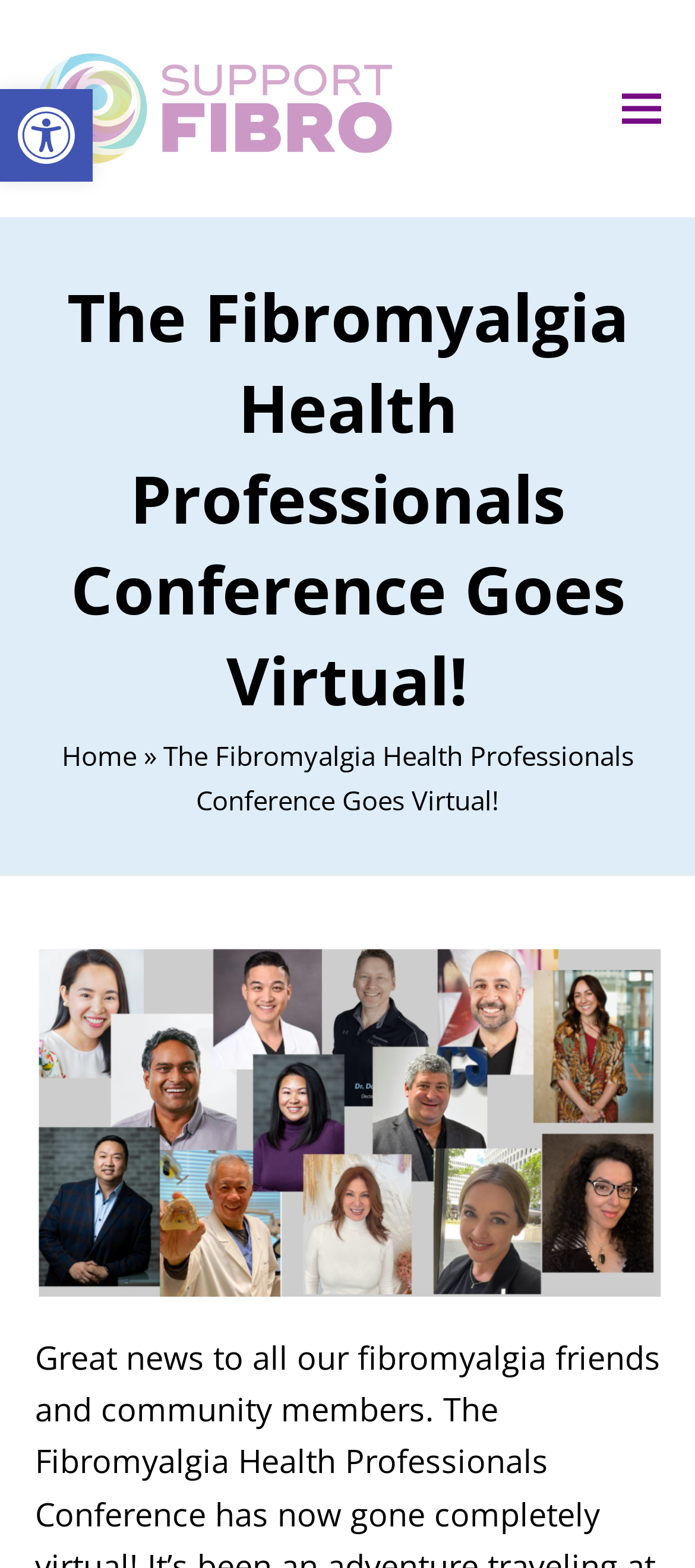Generate the main heading text from the webpage.

The Fibromyalgia Health Professionals Conference Goes Virtual!